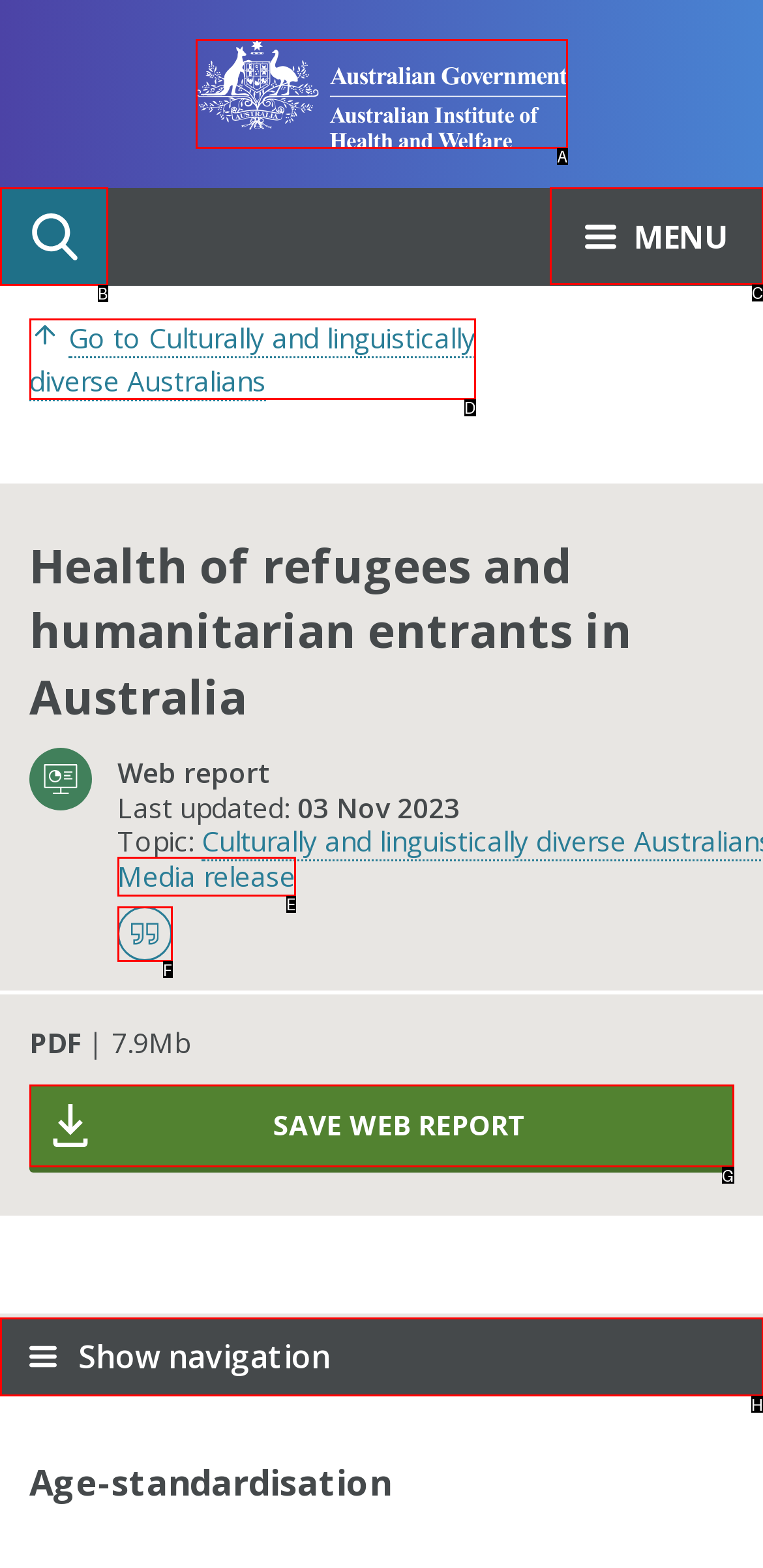Match the element description: Search to the correct HTML element. Answer with the letter of the selected option.

B